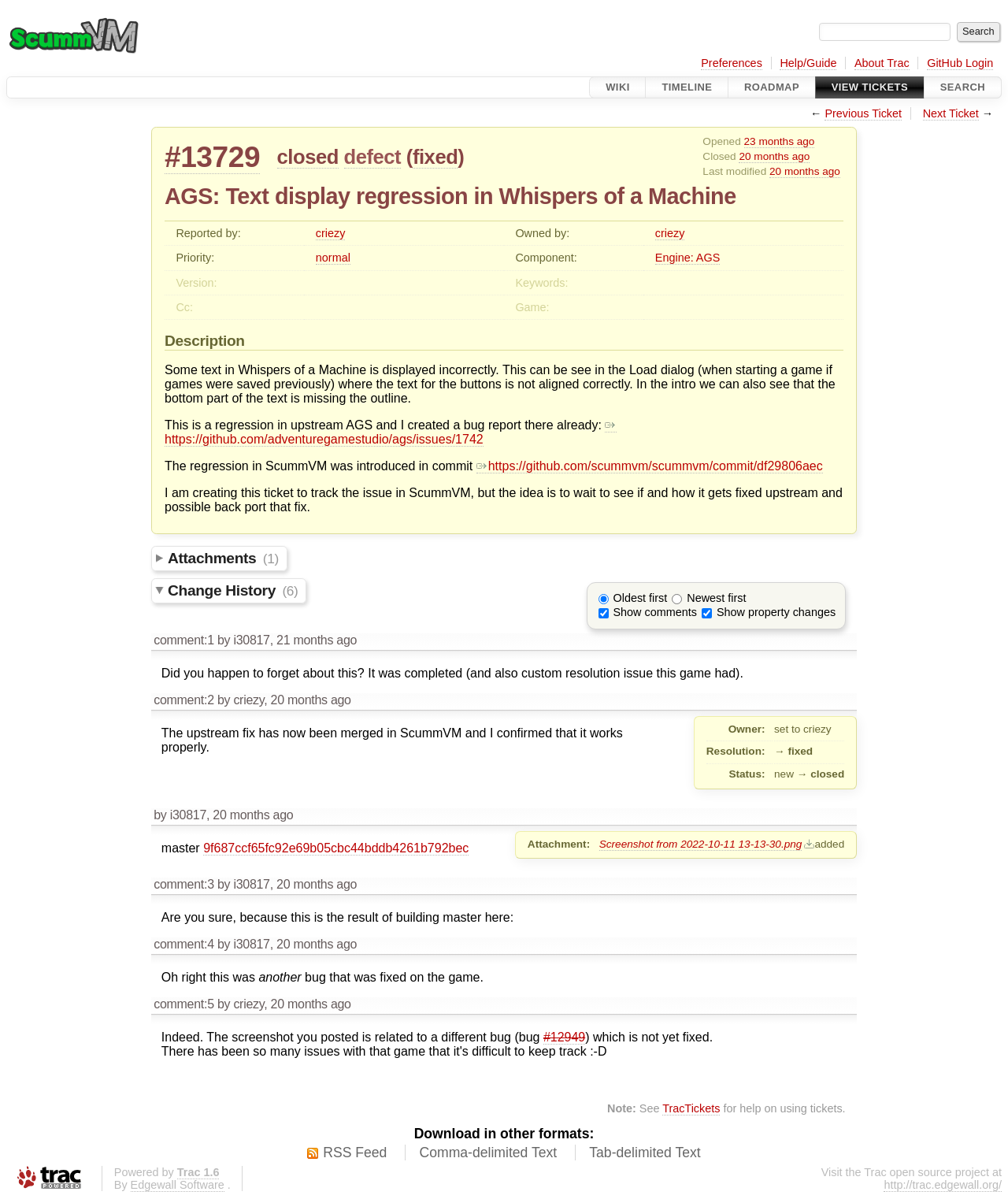Can you find the bounding box coordinates of the area I should click to execute the following instruction: "Click the ScummVM logo"?

[0.006, 0.005, 0.14, 0.016]